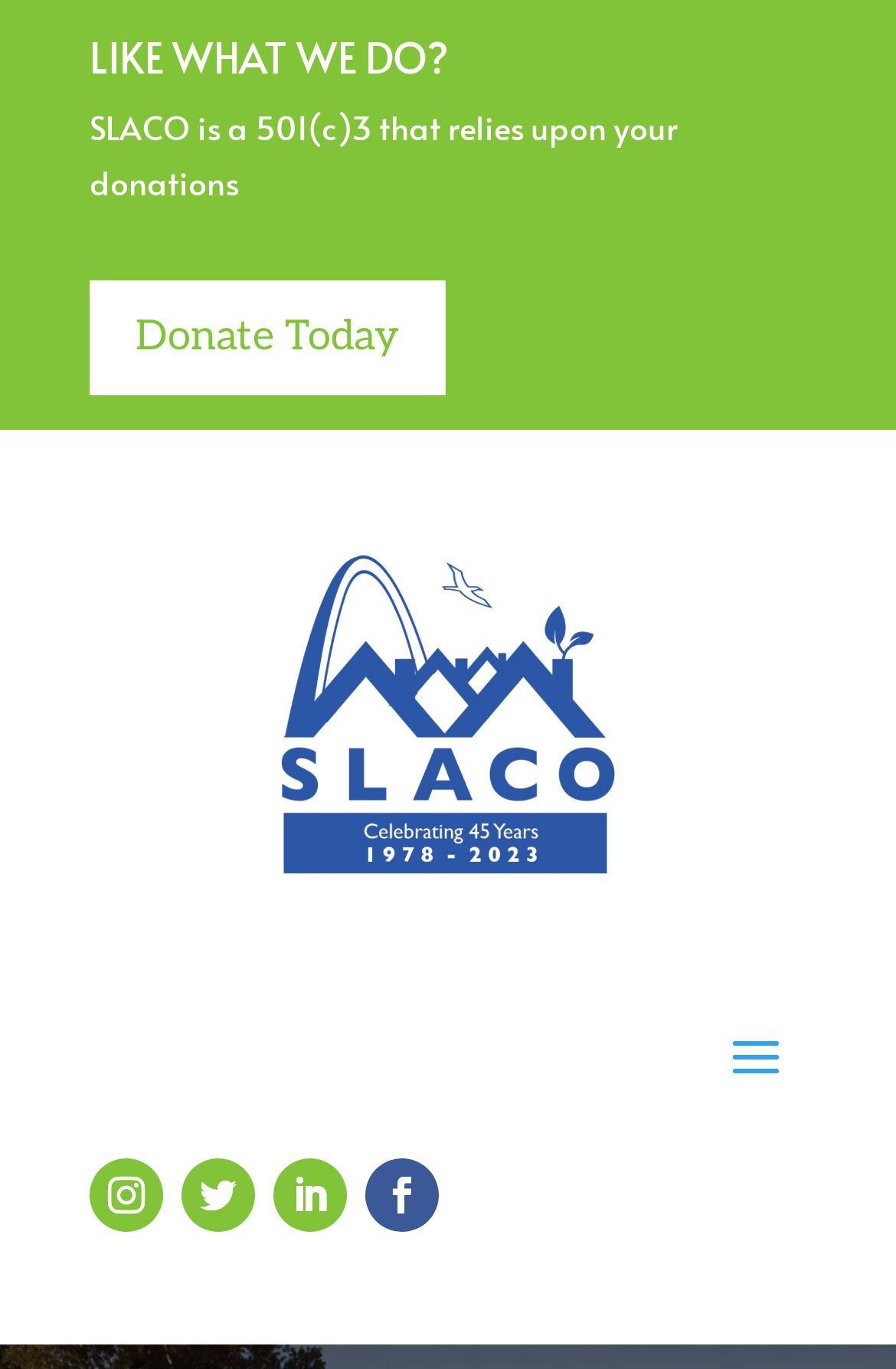Explain the webpage's design and content in an elaborate manner.

The webpage is titled "Contact Us | SLACO" and has a prominent heading "LIKE WHAT WE DO?" located near the top of the page. Below the heading, there is a paragraph of text that describes SLACO as a 501(c)3 organization that relies on donations. 

To the right of the text, there is a call-to-action button labeled "Donate Today 5" that encourages visitors to contribute to the organization. Above the button, the 45 Anniversary Logo of SLACO is displayed. 

At the bottom of the page, there are four social media links, arranged horizontally from left to right, represented by icons.